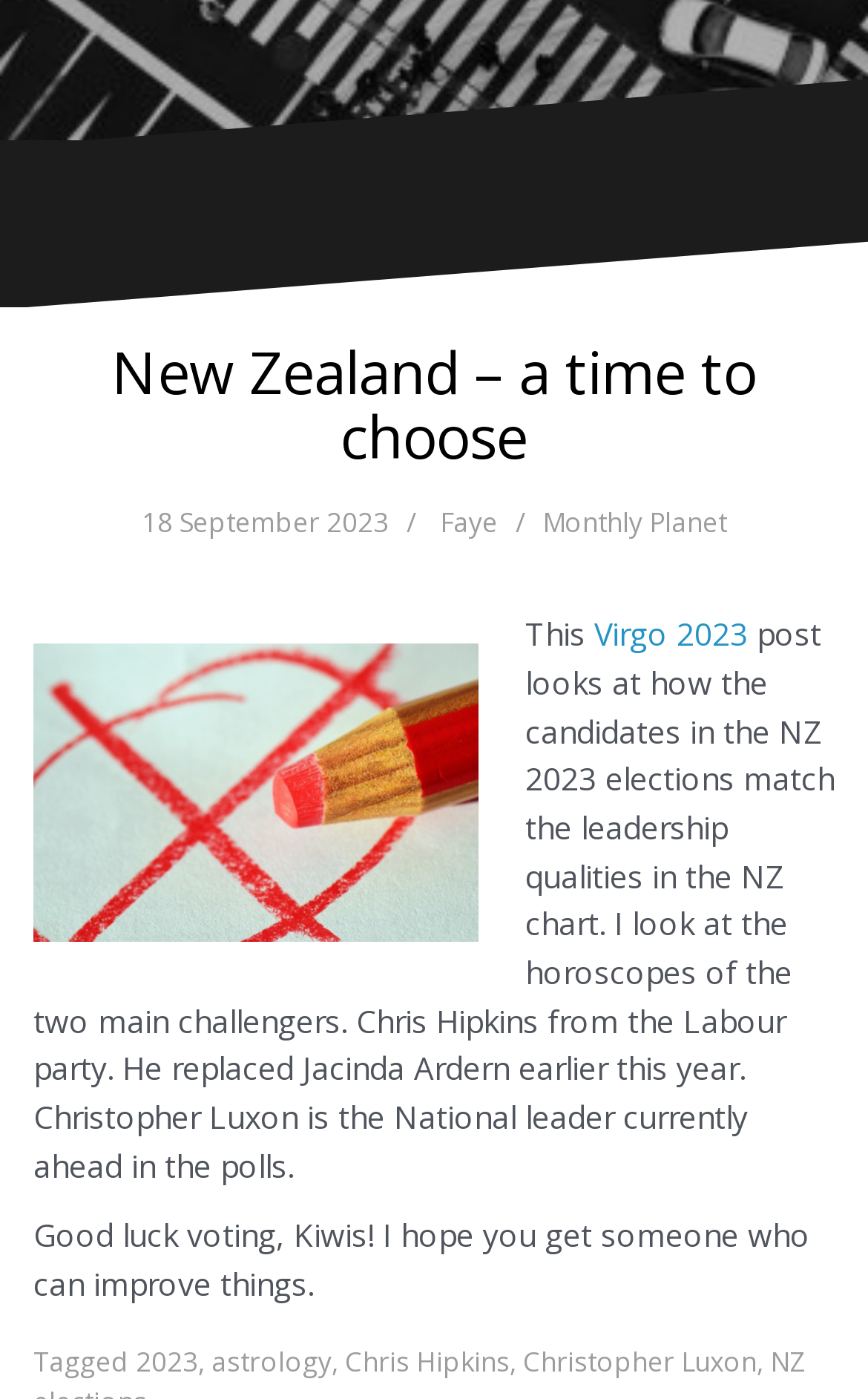Bounding box coordinates are to be given in the format (top-left x, top-left y, bottom-right x, bottom-right y). All values must be floating point numbers between 0 and 1. Provide the bounding box coordinate for the UI element described as: 2023

[0.156, 0.959, 0.228, 0.986]